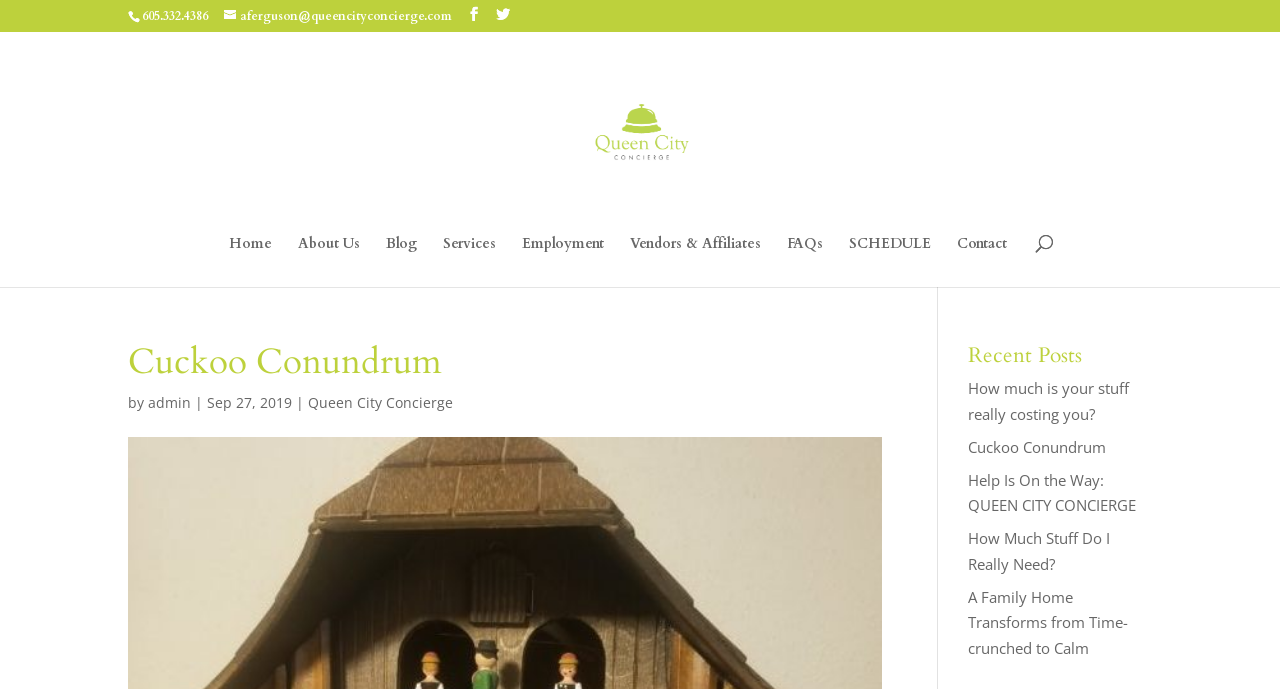Using the webpage screenshot and the element description Cuckoo Conundrum, determine the bounding box coordinates. Specify the coordinates in the format (top-left x, top-left y, bottom-right x, bottom-right y) with values ranging from 0 to 1.

[0.756, 0.634, 0.864, 0.663]